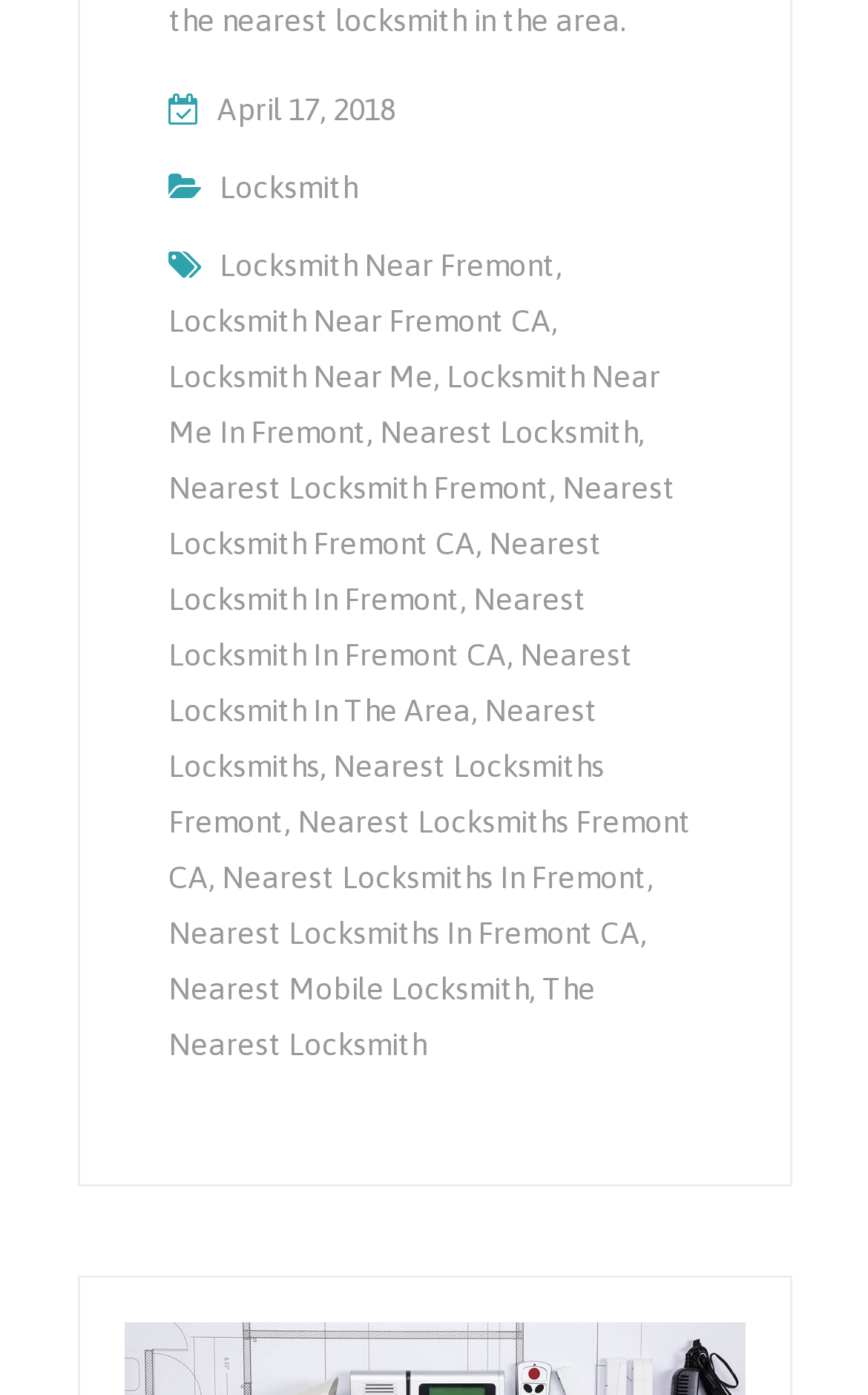Please find the bounding box coordinates of the element that needs to be clicked to perform the following instruction: "click on locksmith near me". The bounding box coordinates should be four float numbers between 0 and 1, represented as [left, top, right, bottom].

[0.194, 0.257, 0.499, 0.282]